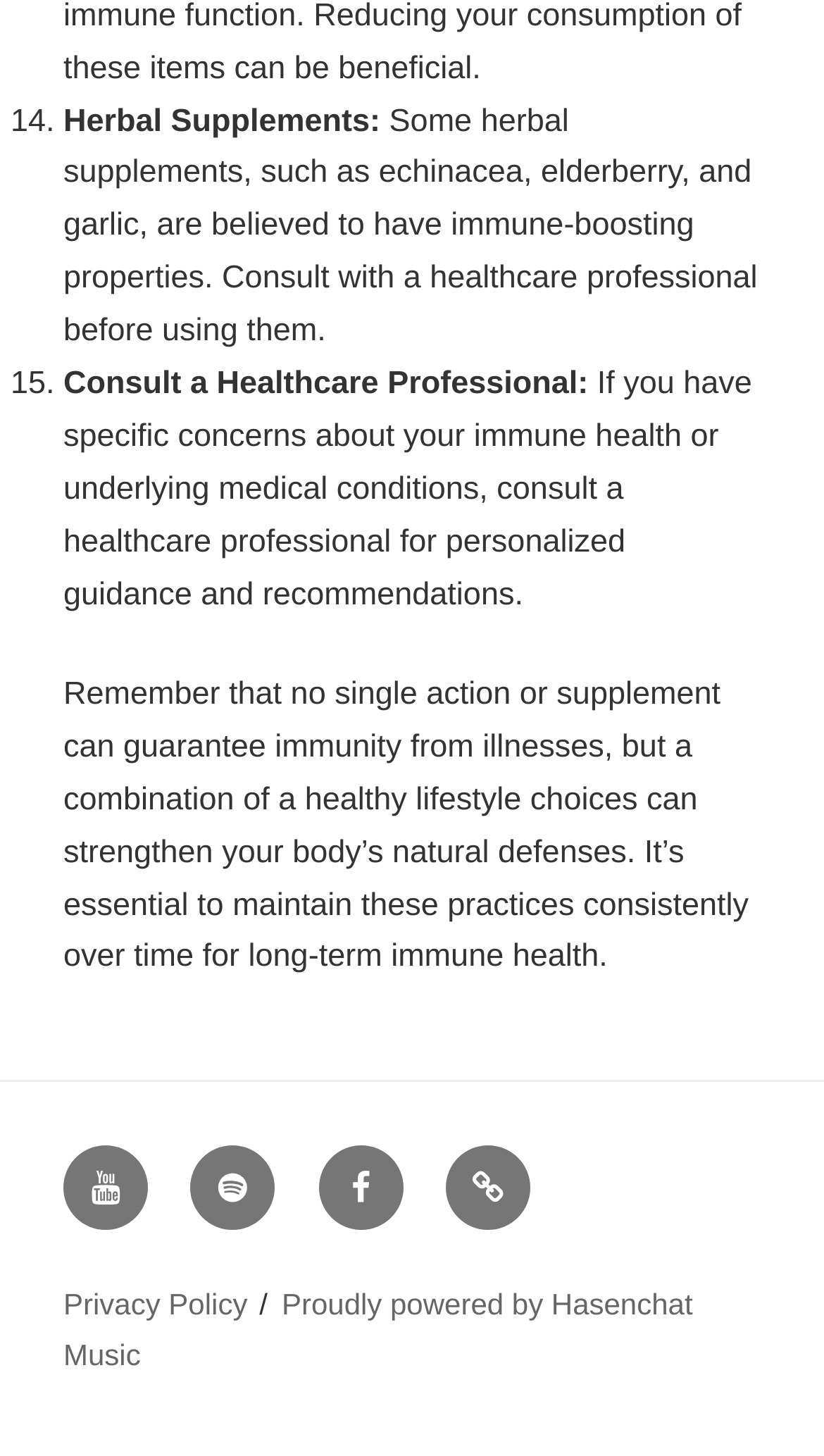Find the bounding box of the UI element described as follows: "Sitemap".

[0.542, 0.787, 0.645, 0.845]